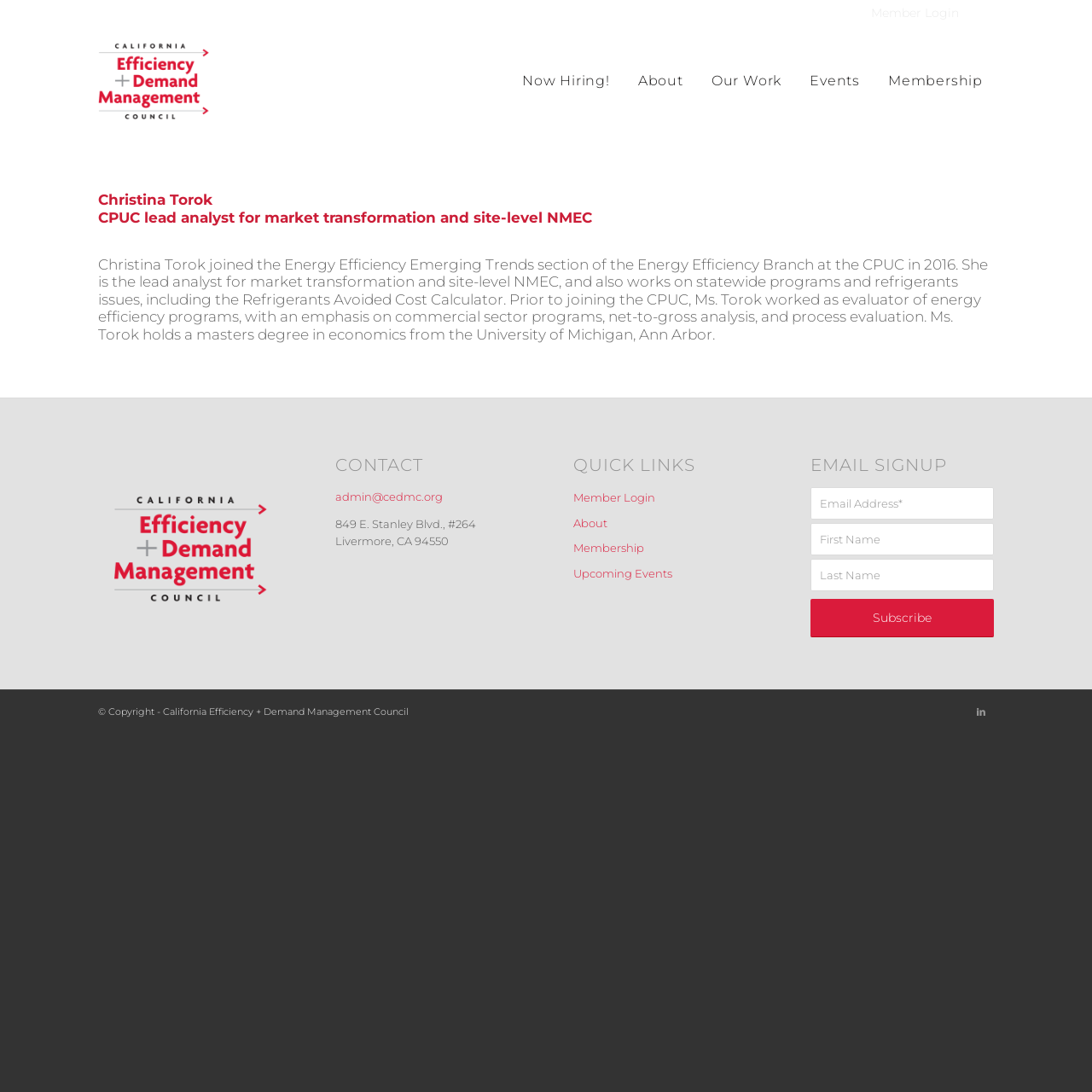Provide a short, one-word or phrase answer to the question below:
What is the purpose of the 'Subscribe' button?

Email signup